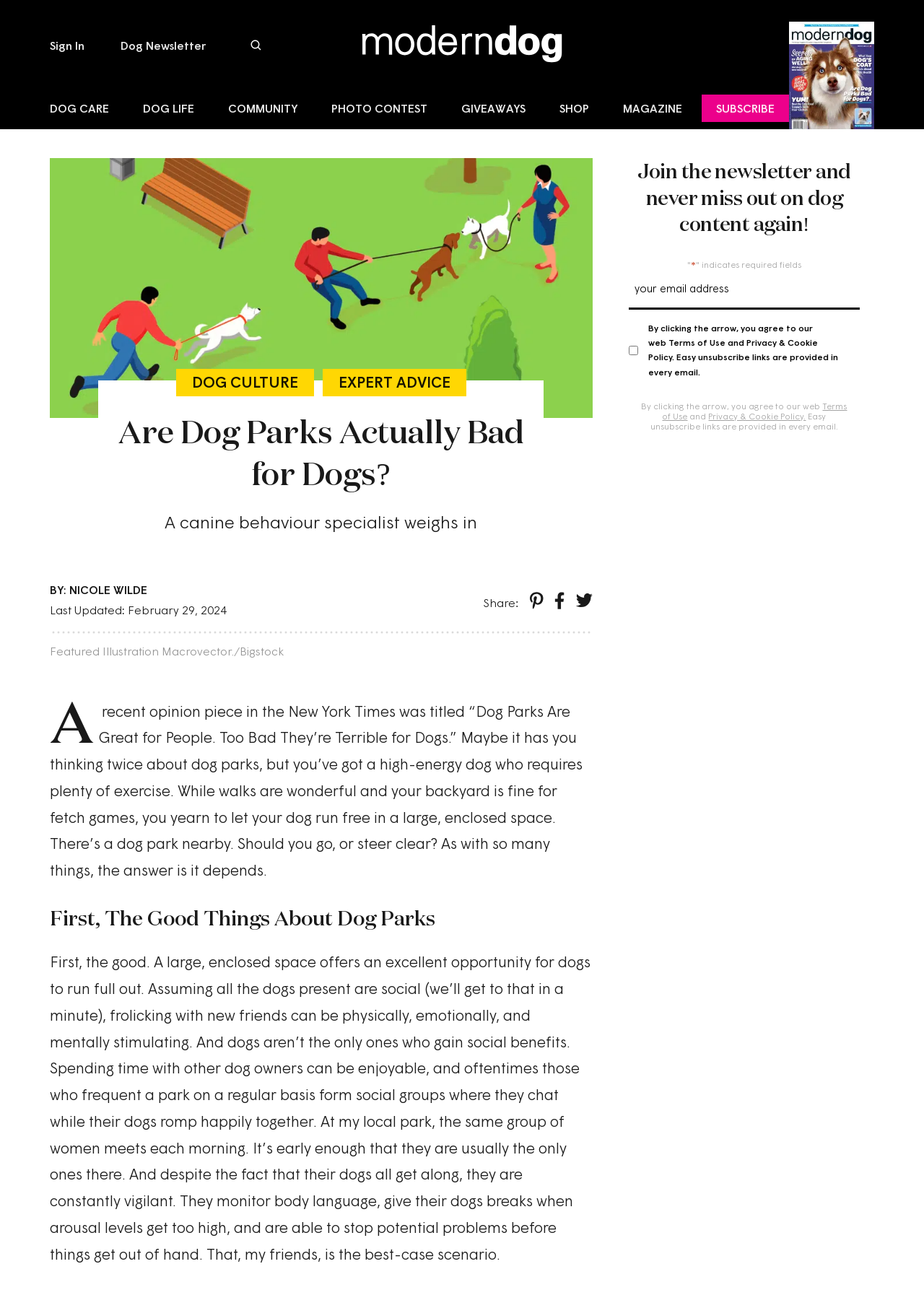What is the topic of the article?
Could you answer the question with a detailed and thorough explanation?

I determined the topic of the article by reading the heading of the article, which says 'Are Dog Parks Actually Bad for Dogs?' and the content of the article, which discusses the pros and cons of dog parks, indicating that the topic of the article is dog parks.